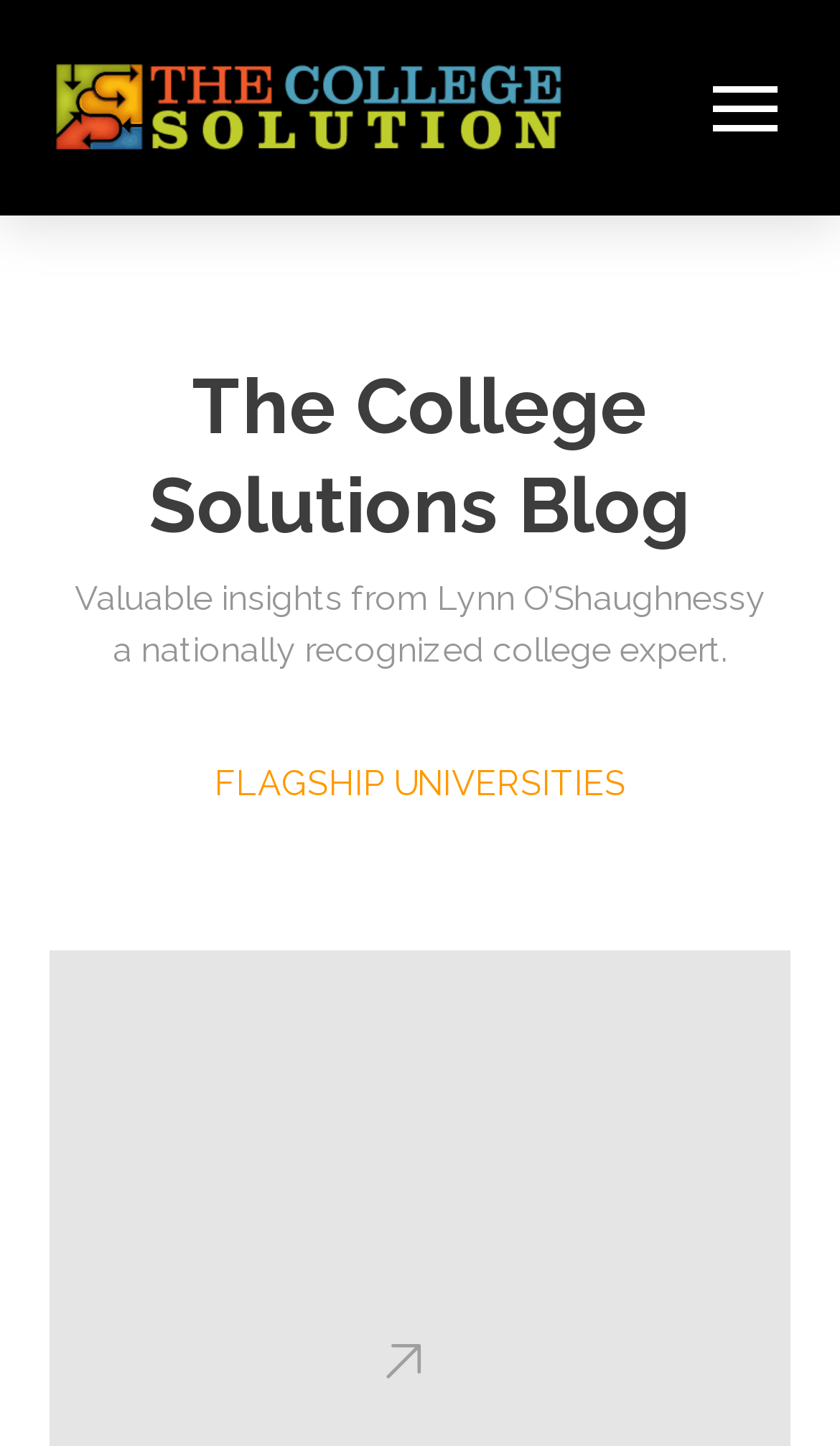What is the topic of the archives?
Refer to the image and provide a concise answer in one word or phrase.

Flagship universities